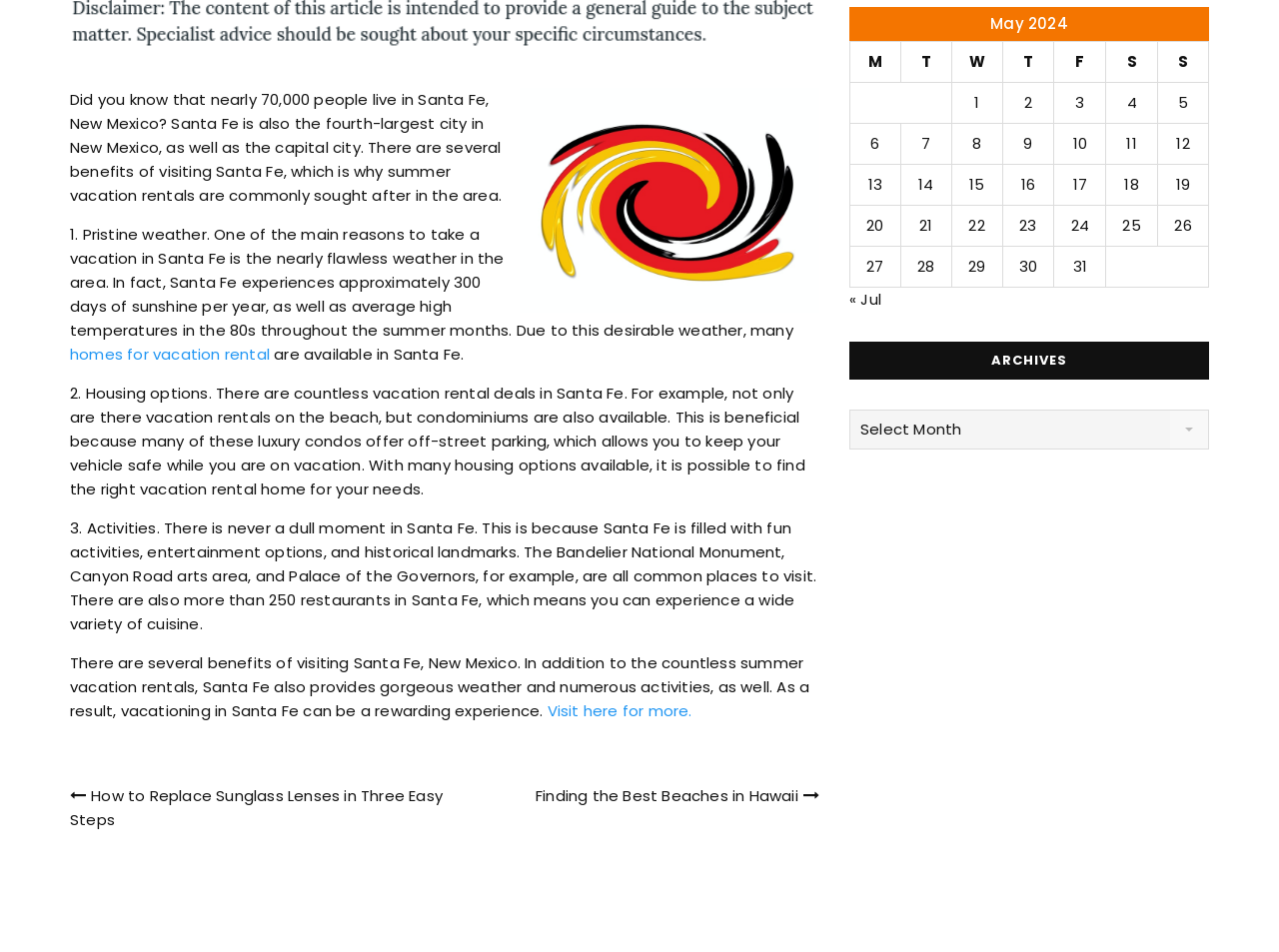Determine the bounding box coordinates of the UI element described by: "Visit here for more.".

[0.428, 0.735, 0.541, 0.757]